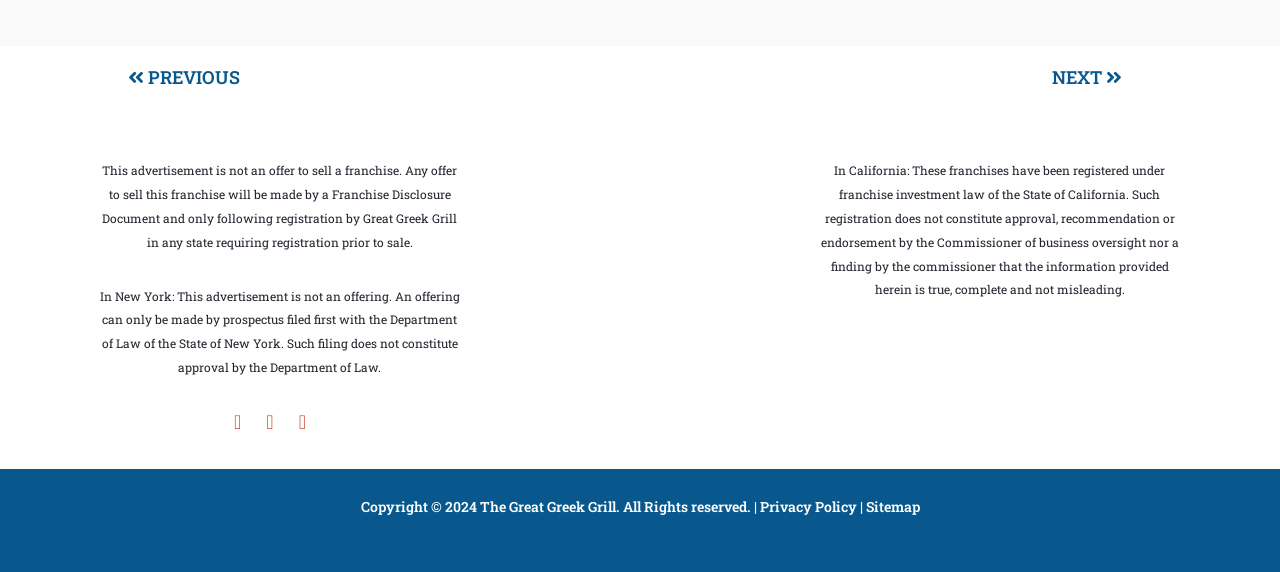Based on the element description: "NEXT", identify the bounding box coordinates for this UI element. The coordinates must be four float numbers between 0 and 1, listed as [left, top, right, bottom].

[0.822, 0.113, 0.877, 0.155]